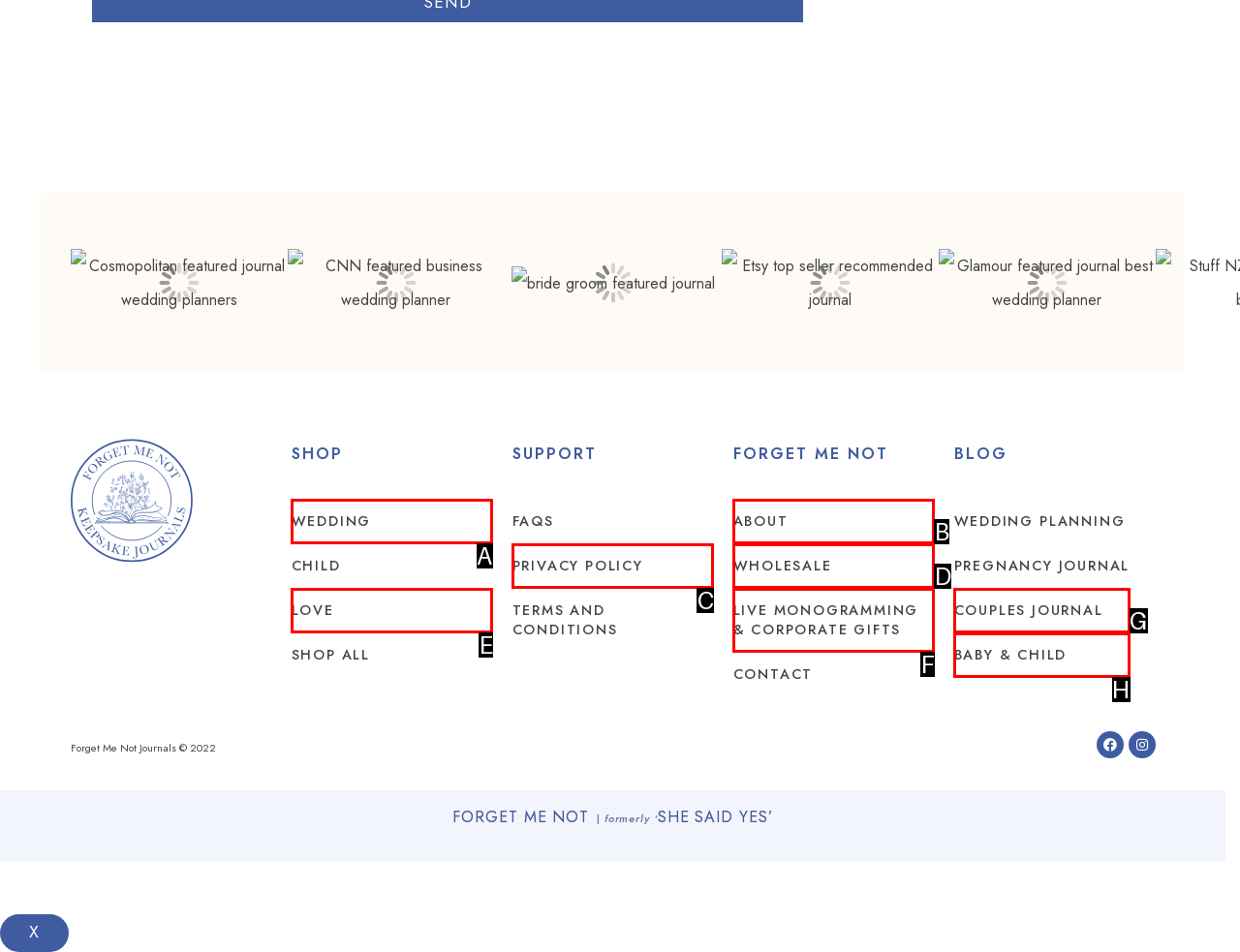Select the letter of the option that should be clicked to achieve the specified task: View the 'WEDDING' link. Respond with just the letter.

A